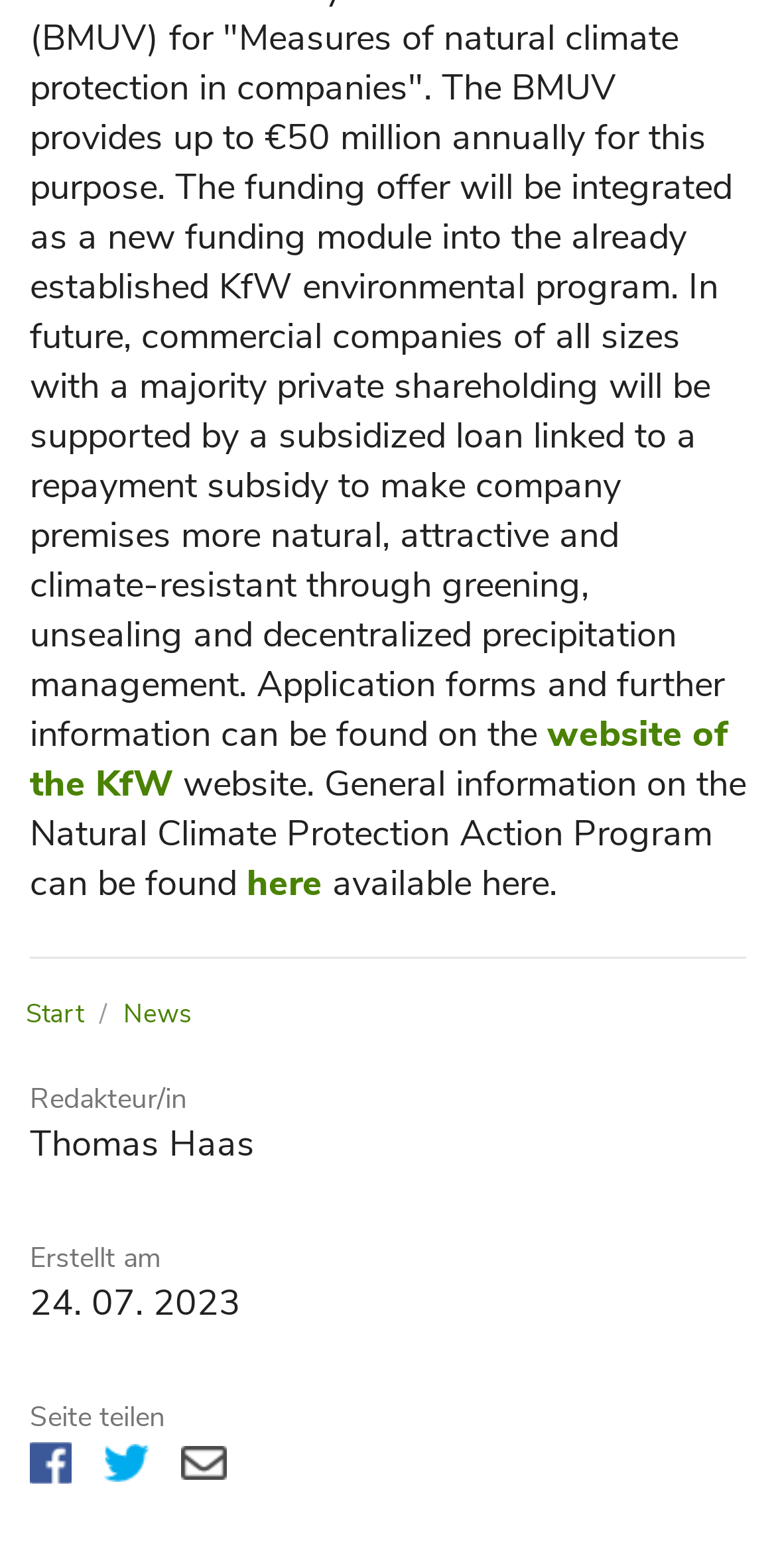Determine the bounding box for the described HTML element: "website of the KfW". Ensure the coordinates are four float numbers between 0 and 1 in the format [left, top, right, bottom].

[0.038, 0.453, 0.938, 0.515]